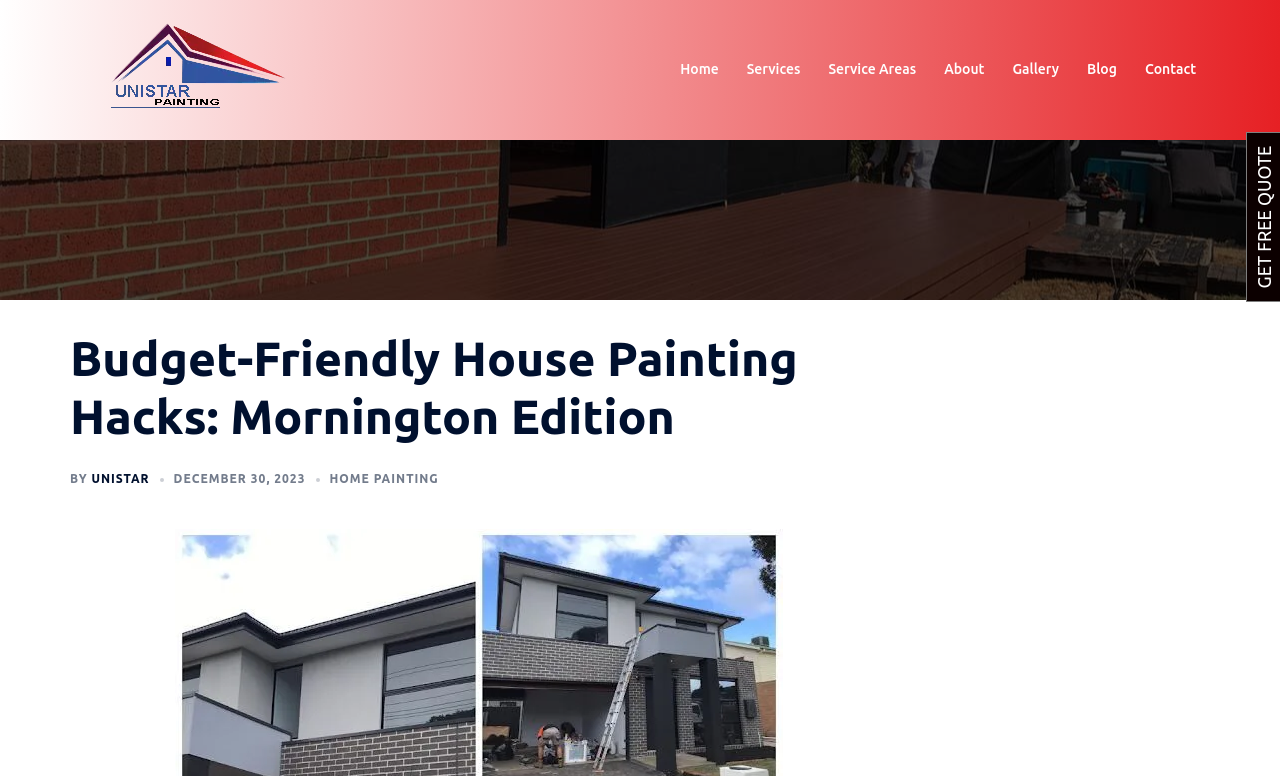Given the description HOME PAINTING, predict the bounding box coordinates of the UI element. Ensure the coordinates are in the format (top-left x, top-left y, bottom-right x, bottom-right y) and all values are between 0 and 1.

[0.257, 0.608, 0.343, 0.625]